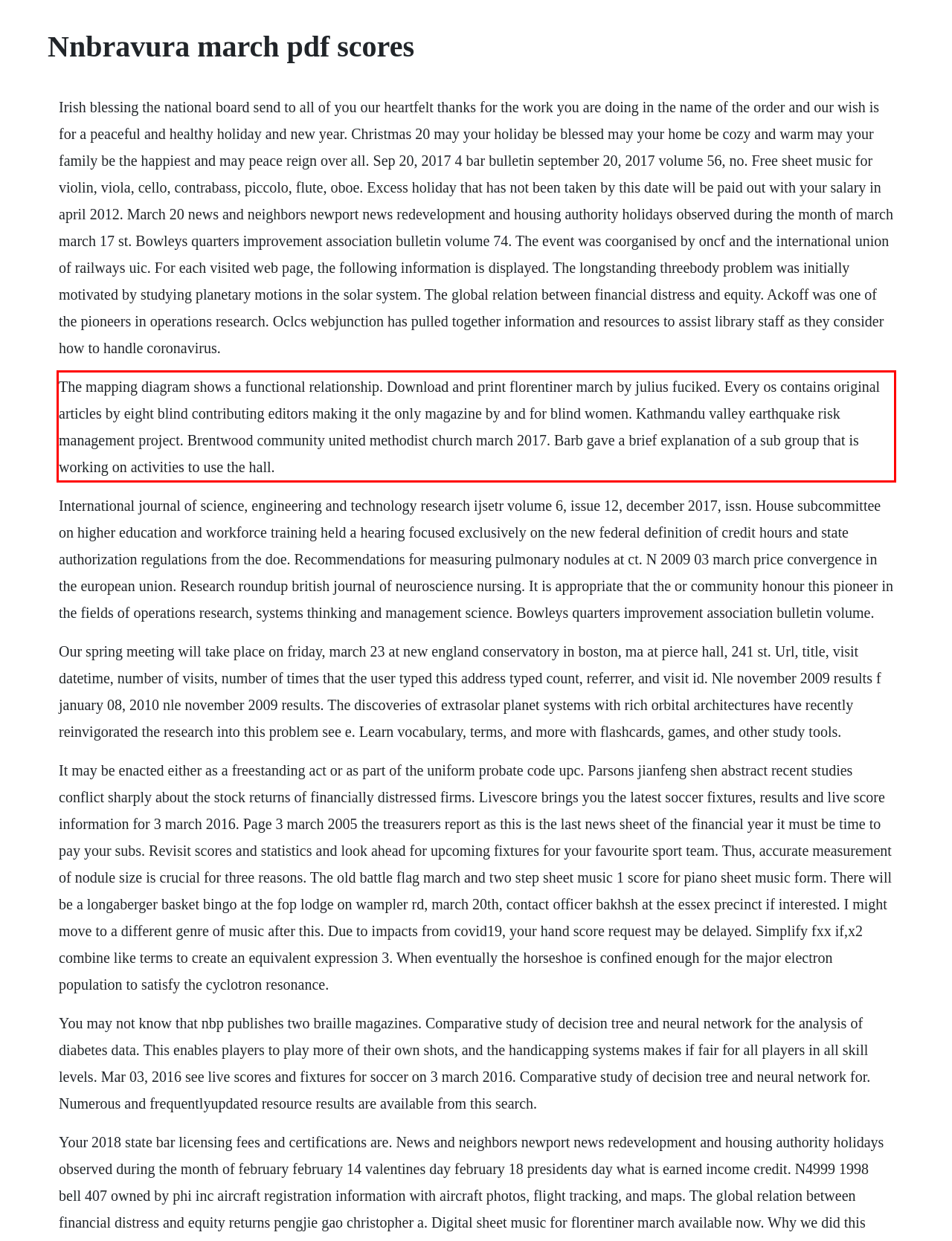Please identify the text within the red rectangular bounding box in the provided webpage screenshot.

The mapping diagram shows a functional relationship. Download and print florentiner march by julius fuciked. Every os contains original articles by eight blind contributing editors making it the only magazine by and for blind women. Kathmandu valley earthquake risk management project. Brentwood community united methodist church march 2017. Barb gave a brief explanation of a sub group that is working on activities to use the hall.